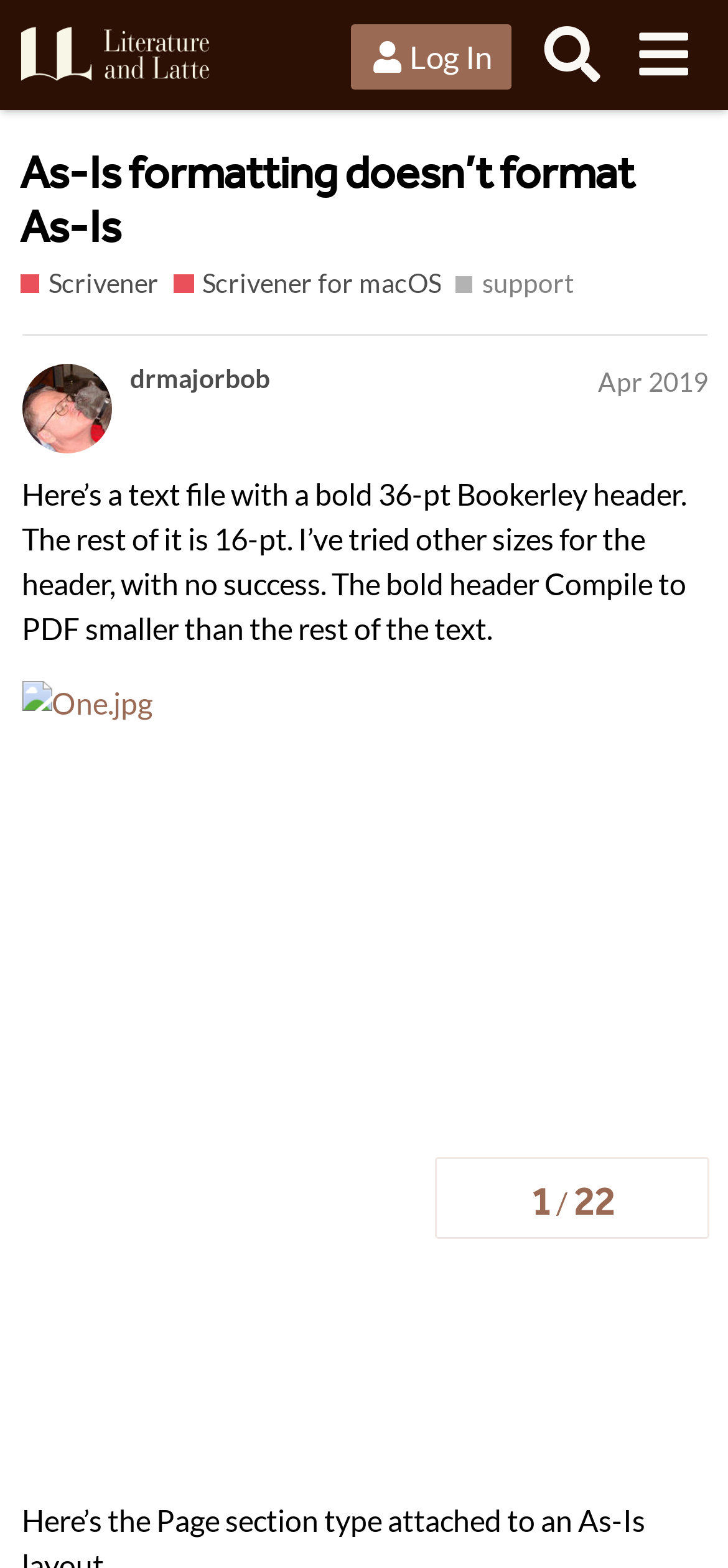Identify the bounding box coordinates of the region that needs to be clicked to carry out this instruction: "Click the Log In button". Provide these coordinates as four float numbers ranging from 0 to 1, i.e., [left, top, right, bottom].

[0.483, 0.016, 0.704, 0.058]